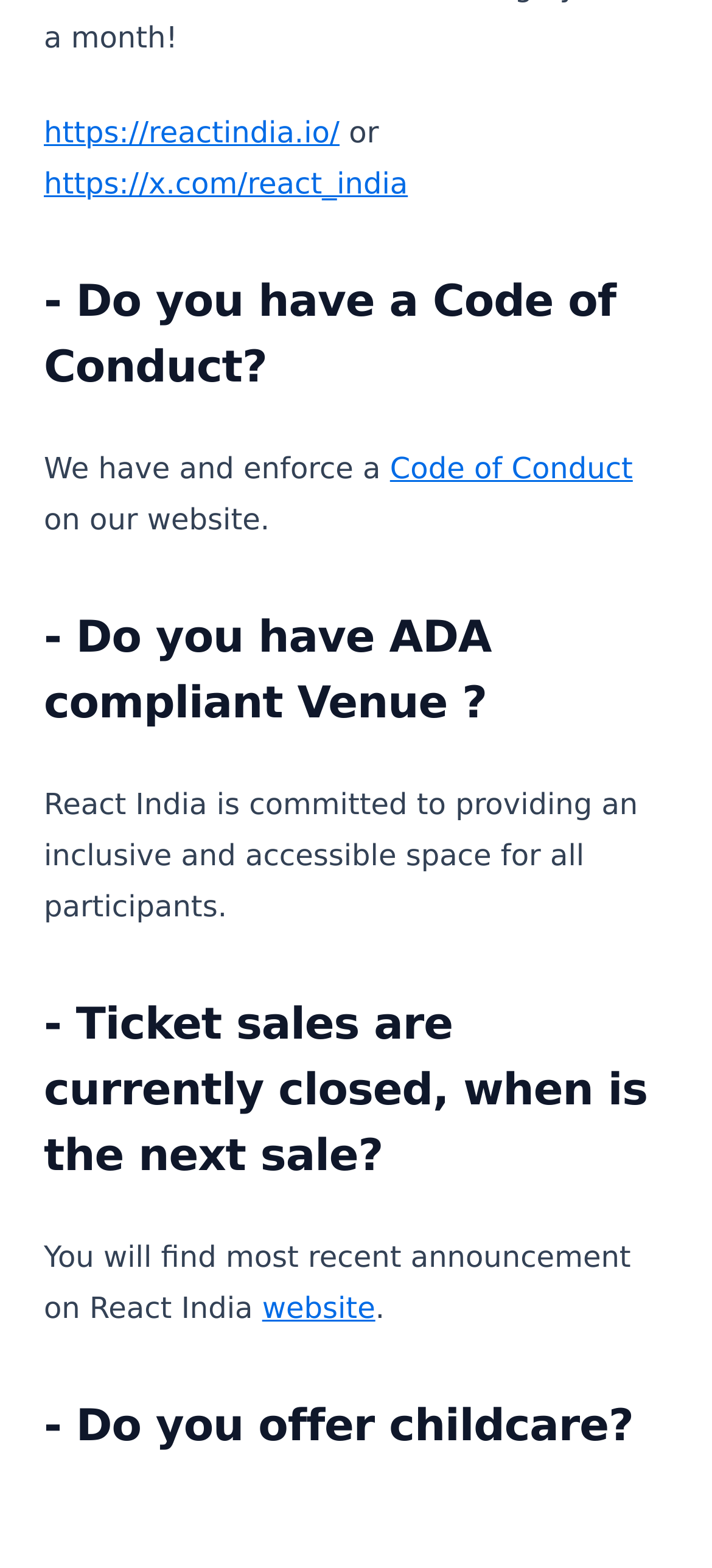Refer to the image and provide an in-depth answer to the question:
Where can I find the latest announcements?

I read the text under the heading 'Ticket sales are currently closed, when is the next sale?' and saw that it says 'You will find most recent announcement on React India website' which suggests that I can find the latest announcements on the React India website.